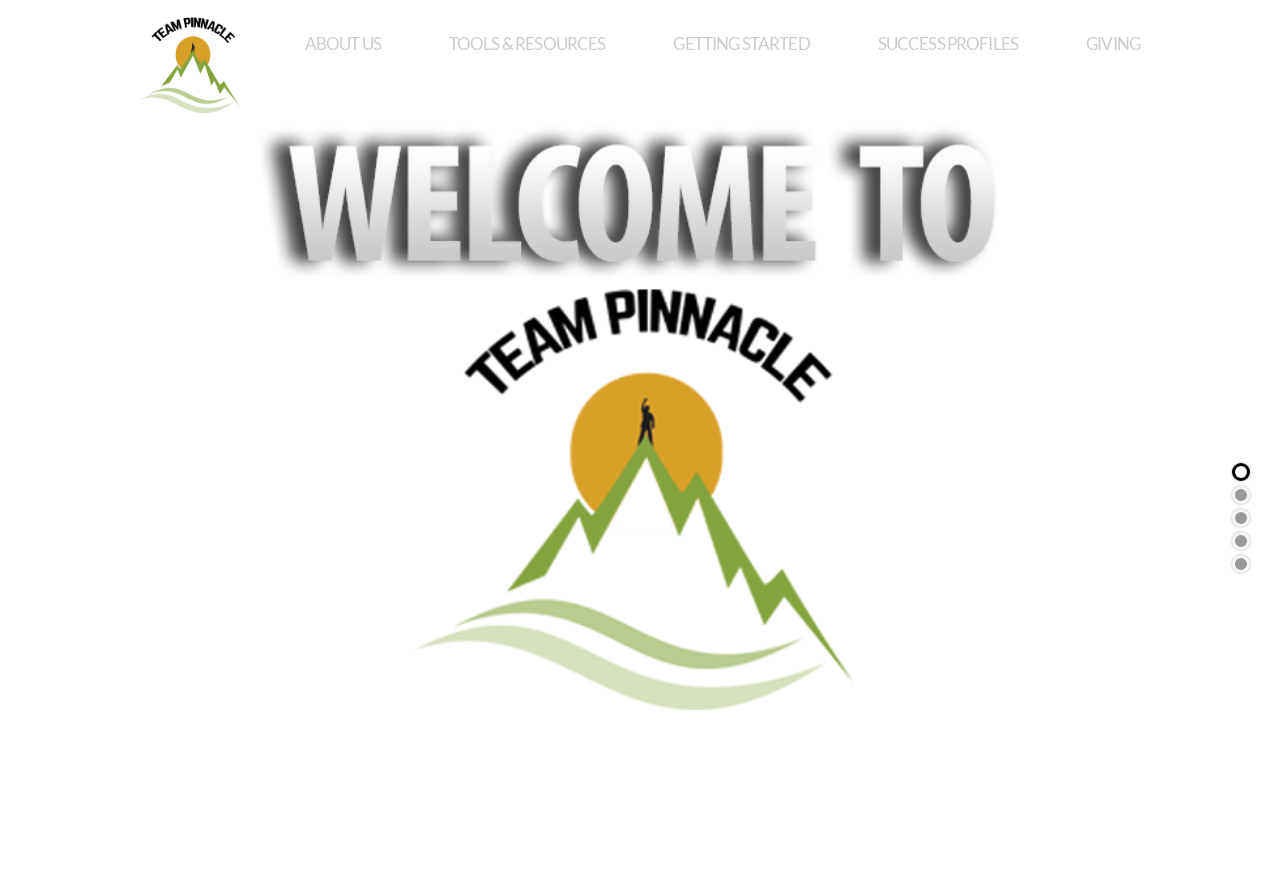Please find the bounding box for the UI element described by: "Giving".

[0.822, 0.0, 0.891, 0.101]